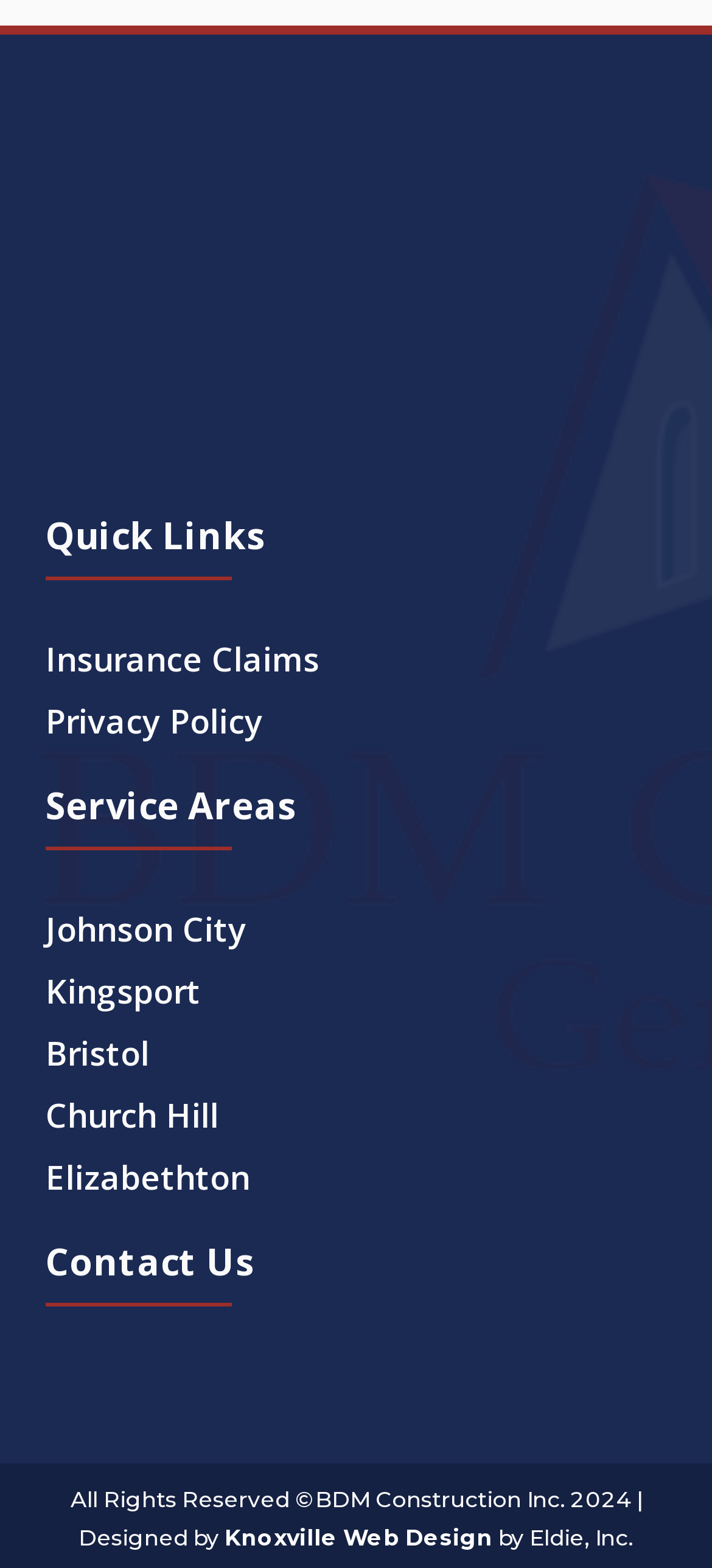How many quick links are listed on the page?
Please use the image to provide an in-depth answer to the question.

The quick links are listed under the heading 'Quick Links' with a bounding box of [0.064, 0.331, 0.936, 0.354]. There are two links listed: 'Insurance Claims' and 'Privacy Policy'.